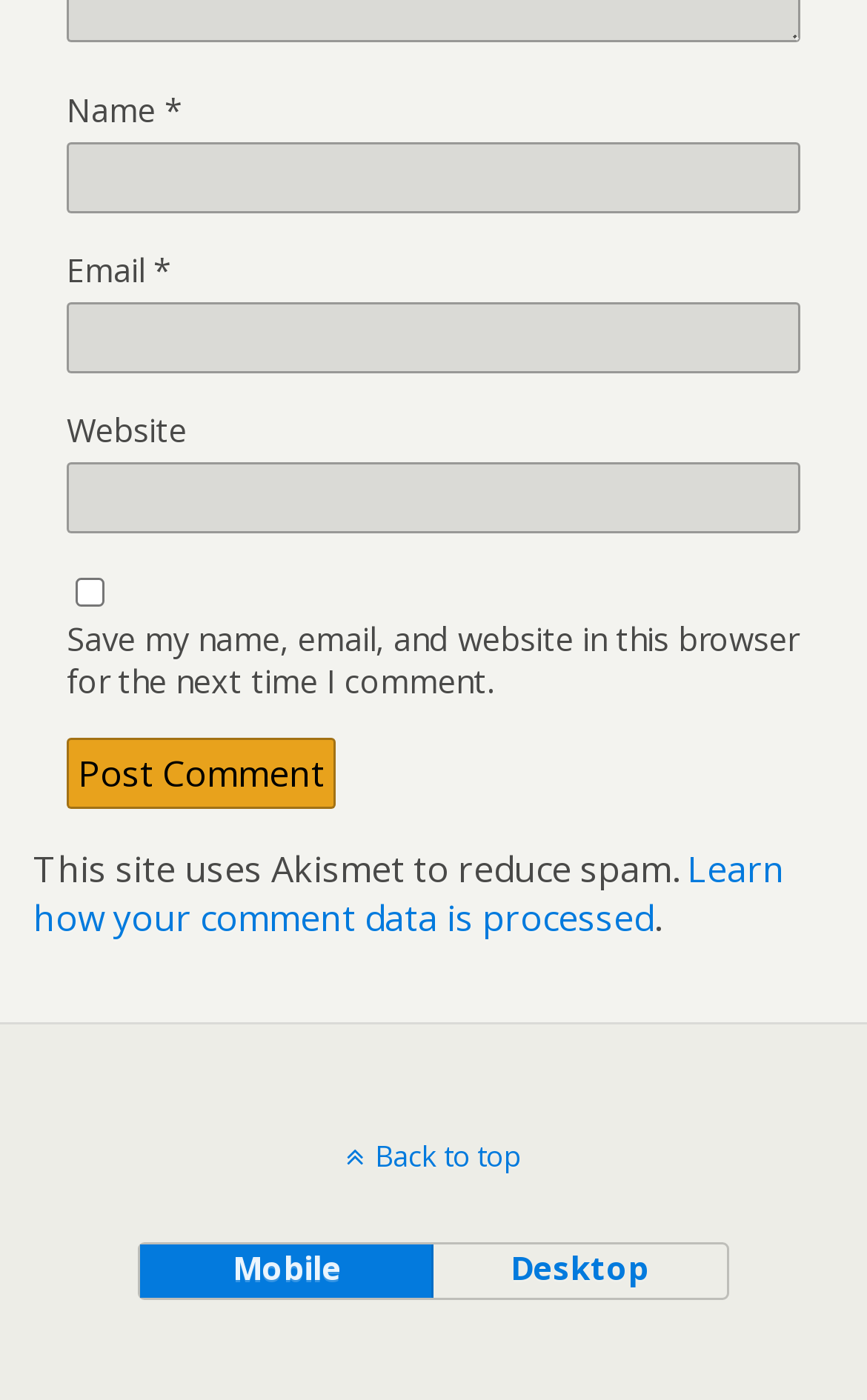What is the 'Back to top' link for?
Please answer the question as detailed as possible based on the image.

The 'Back to top' link is likely a navigation element that allows users to quickly return to the top of the webpage, rather than having to scroll up manually. This is a common feature on long webpages to improve user experience.